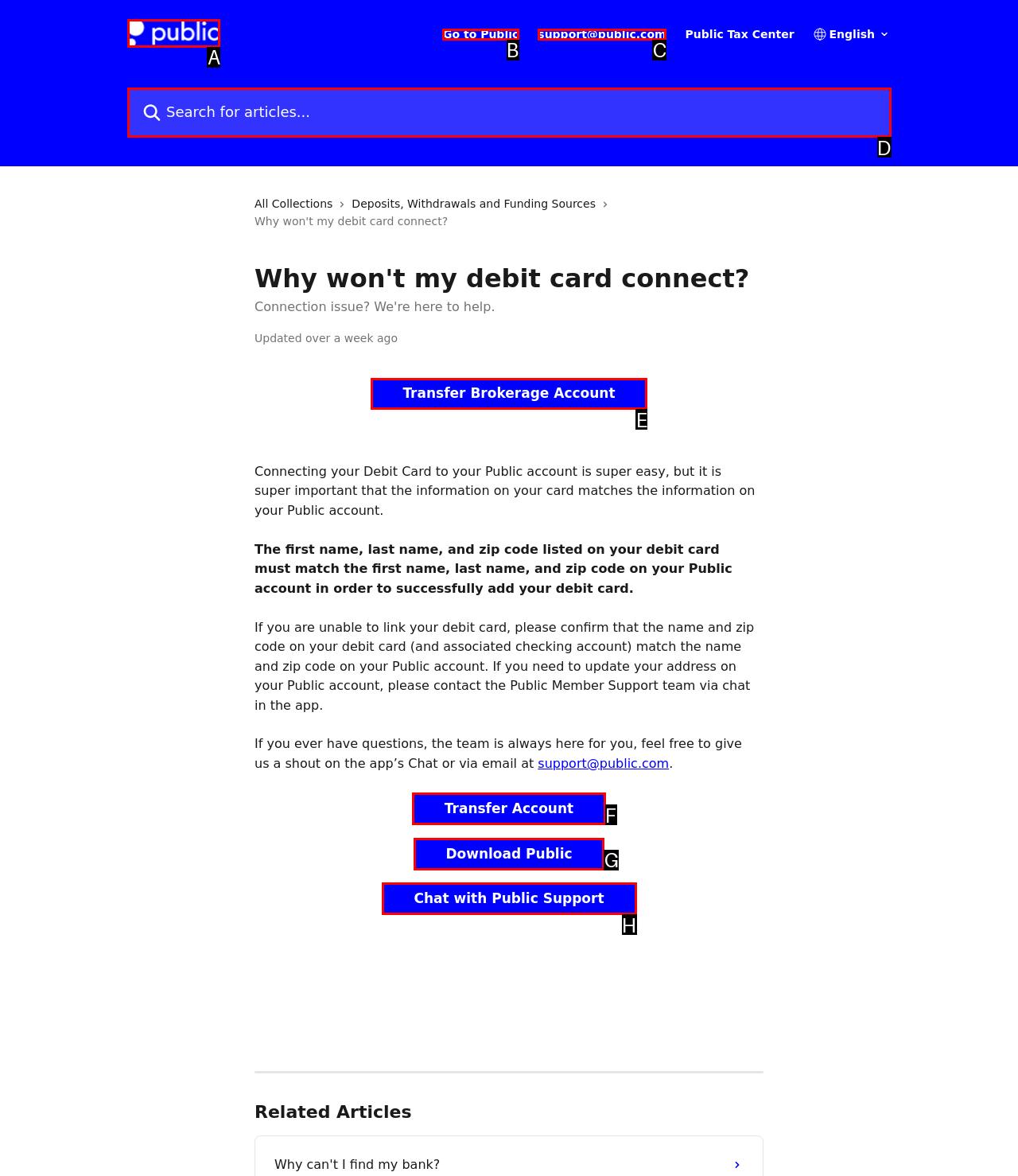Determine which HTML element to click on in order to complete the action: Chat with Public Support.
Reply with the letter of the selected option.

H